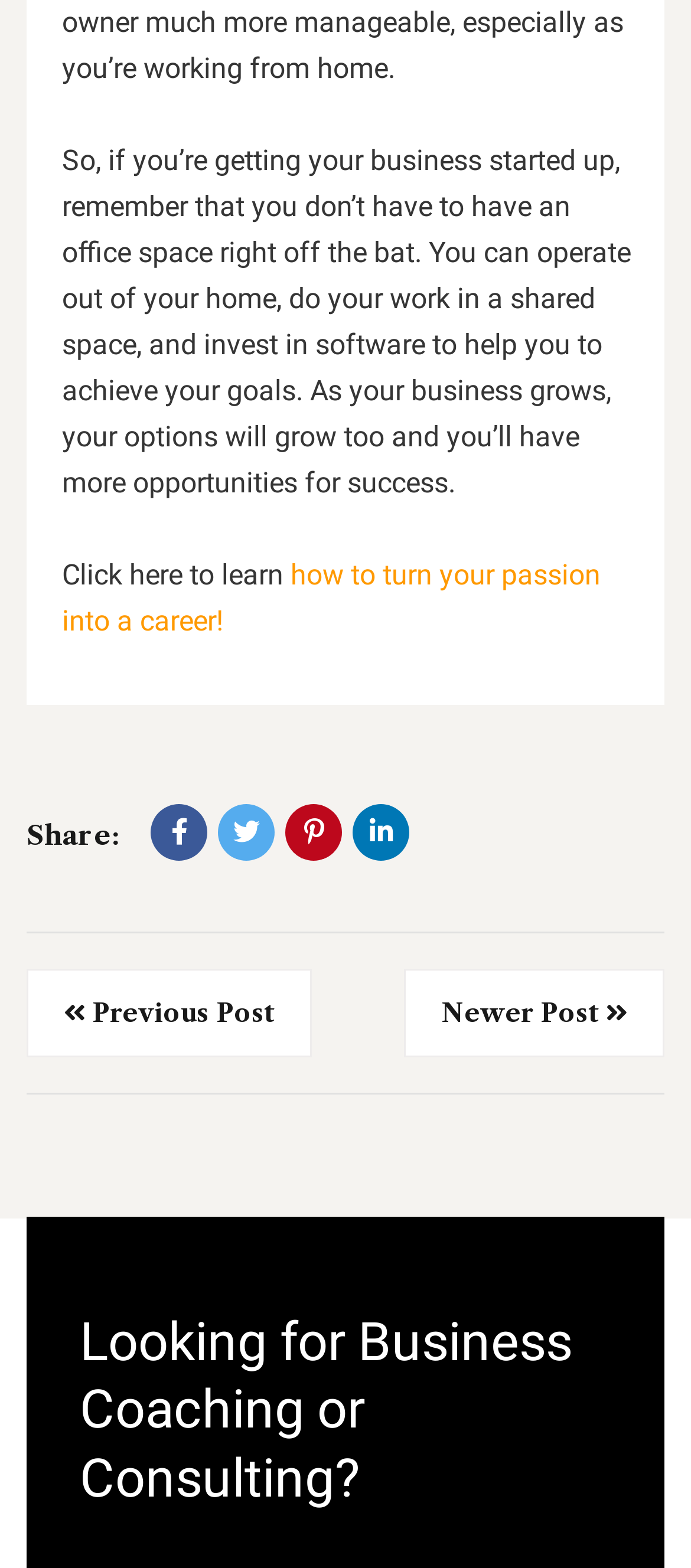What is the purpose of the link 'how to turn your passion into a career!'?
Look at the screenshot and give a one-word or phrase answer.

To learn more